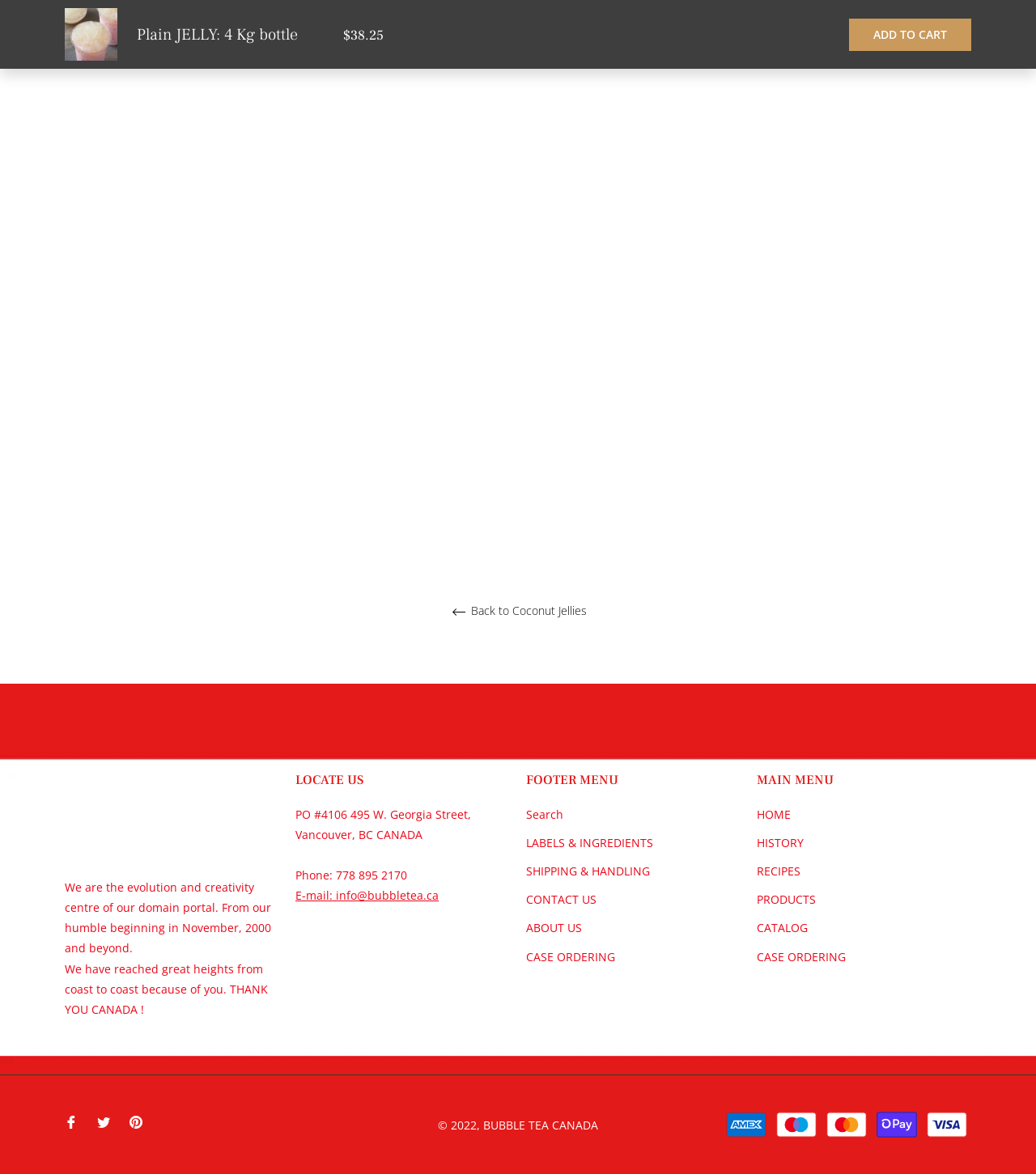What is the company name?
Refer to the image and provide a one-word or short phrase answer.

BUBBLE TEA CANADA